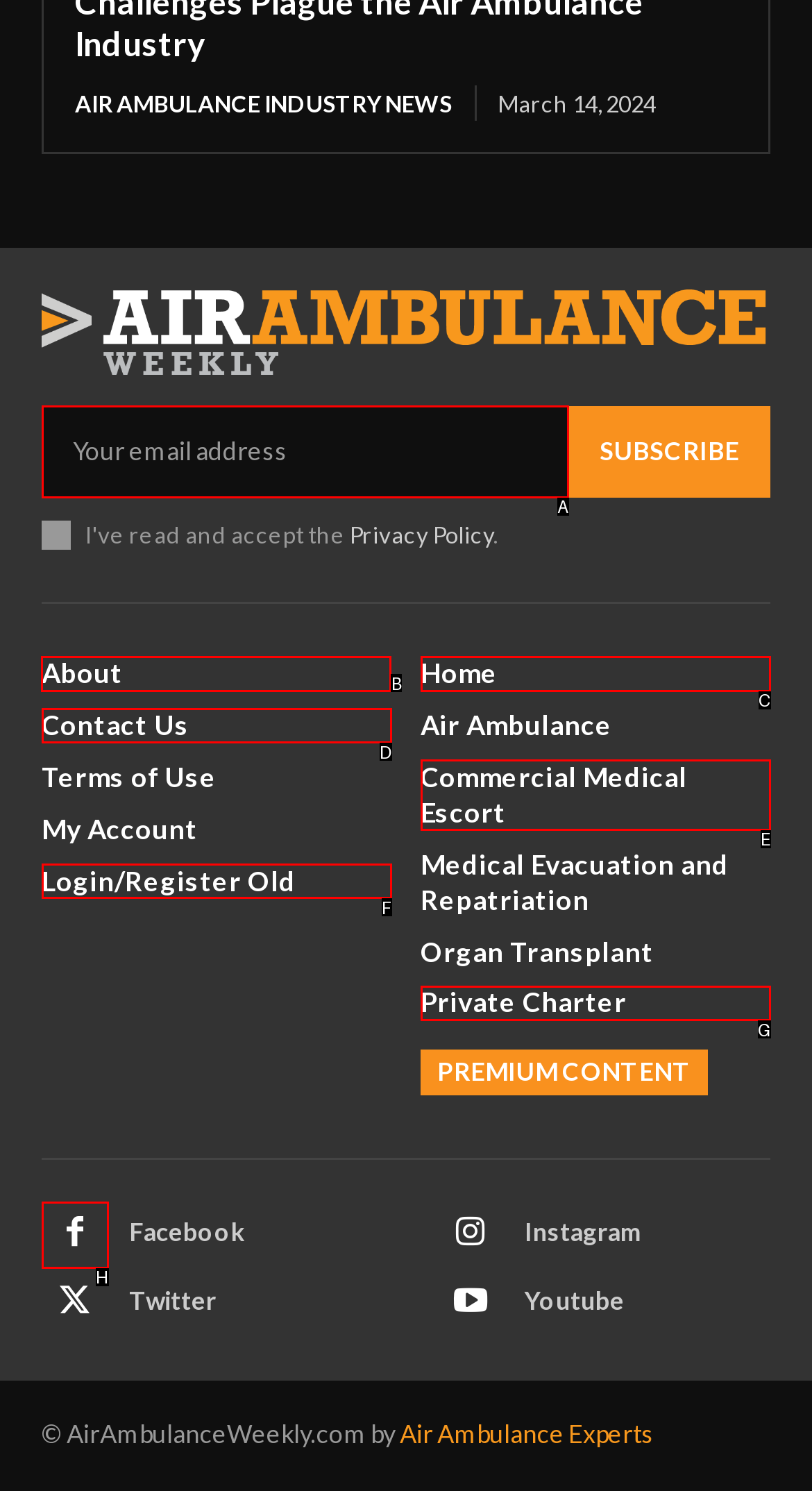Select the correct HTML element to complete the following task: Visit the about page
Provide the letter of the choice directly from the given options.

B